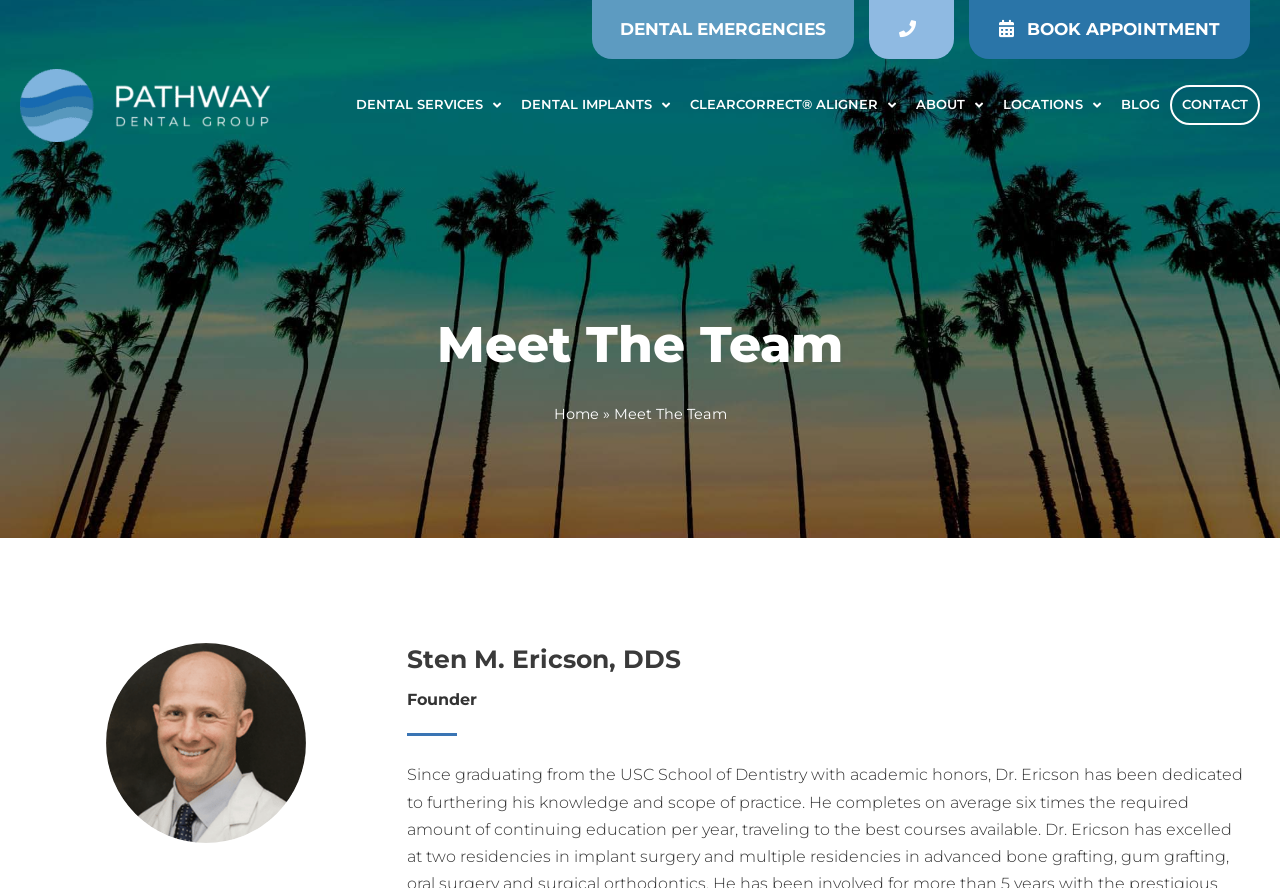Identify the bounding box coordinates for the UI element described as follows: "Home". Ensure the coordinates are four float numbers between 0 and 1, formatted as [left, top, right, bottom].

[0.432, 0.456, 0.468, 0.476]